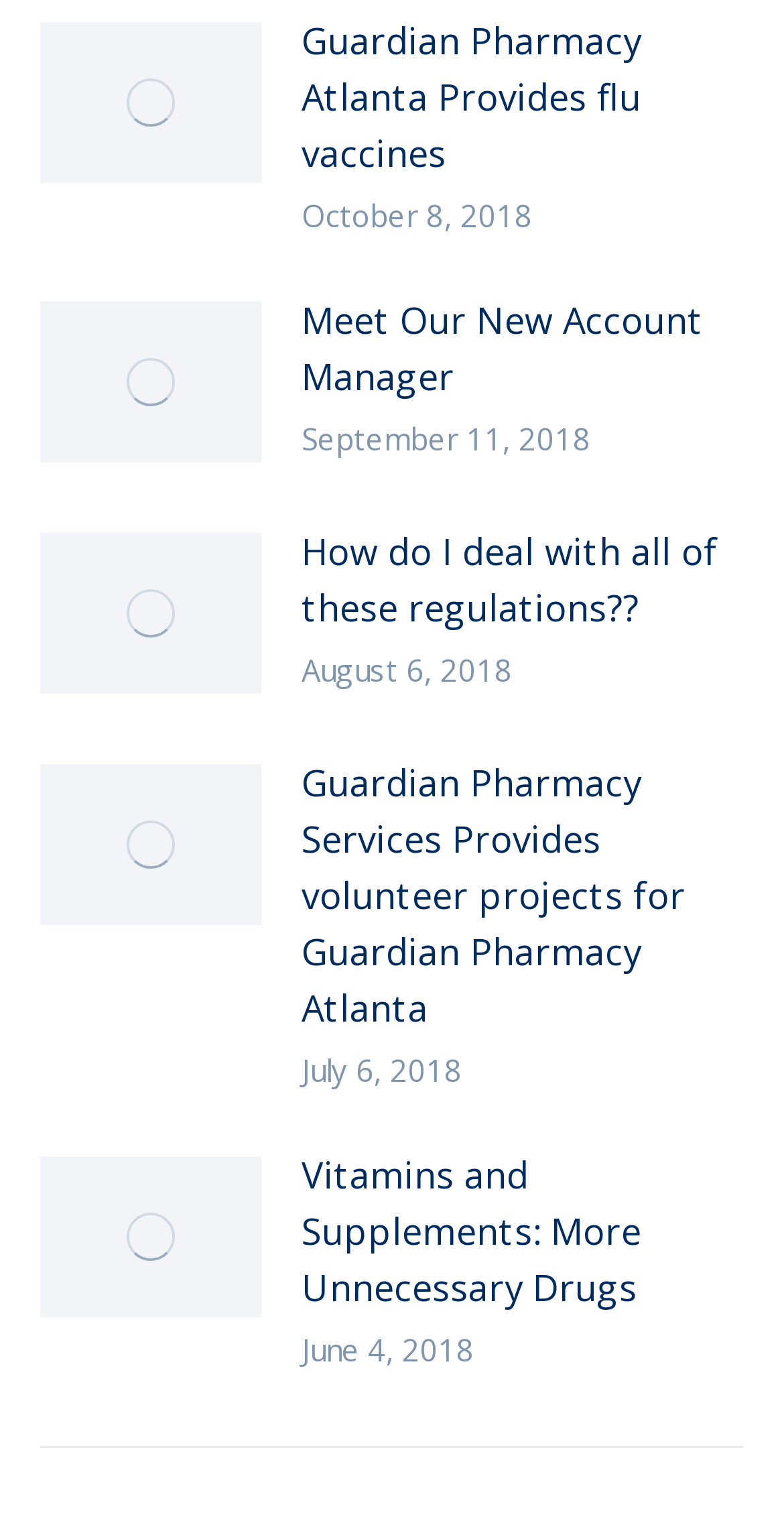Please identify the bounding box coordinates of the clickable element to fulfill the following instruction: "Read about vitamins and supplements". The coordinates should be four float numbers between 0 and 1, i.e., [left, top, right, bottom].

[0.385, 0.752, 0.949, 0.863]